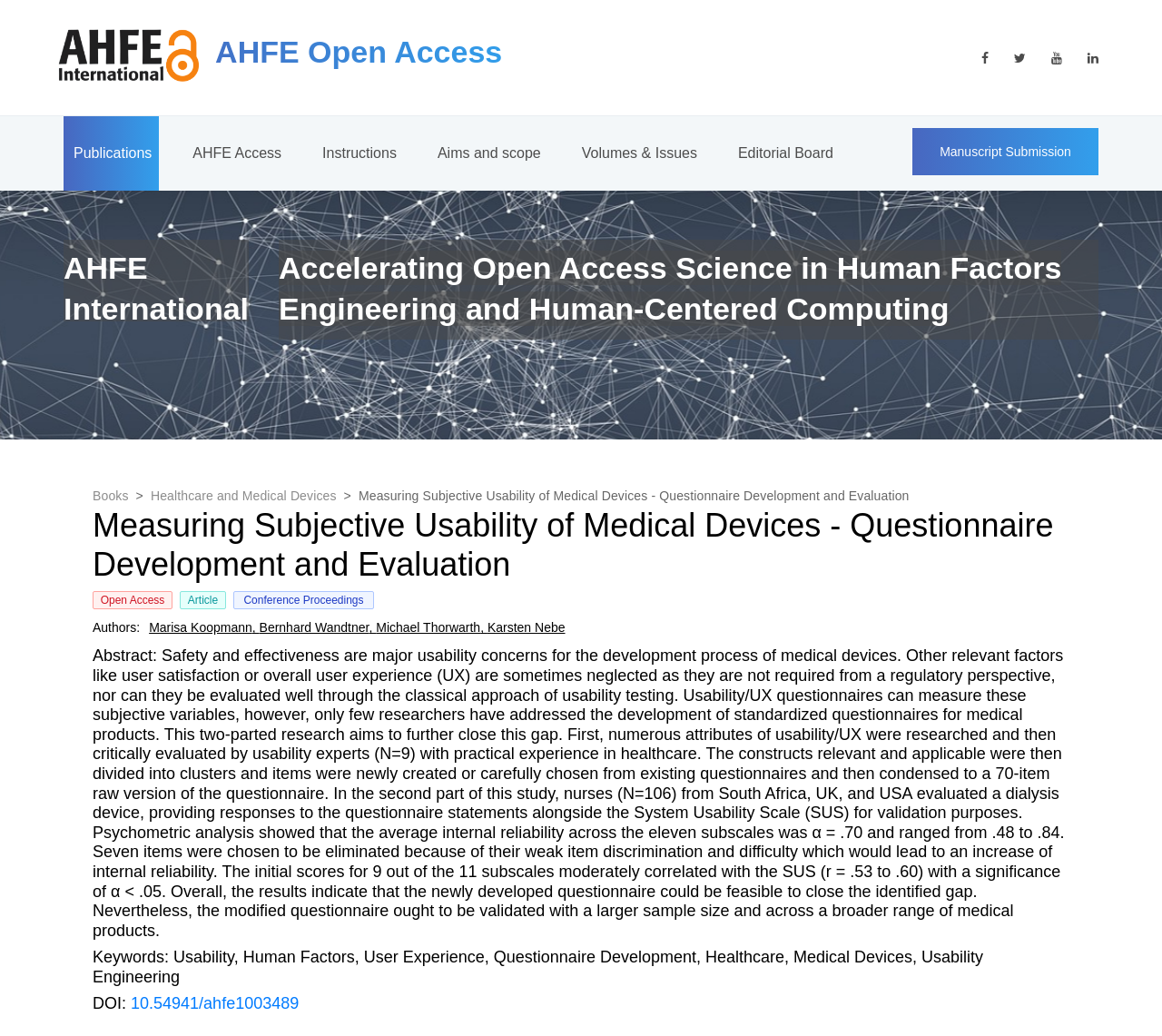Answer the question in one word or a short phrase:
What is the name of the journal?

AHFE International